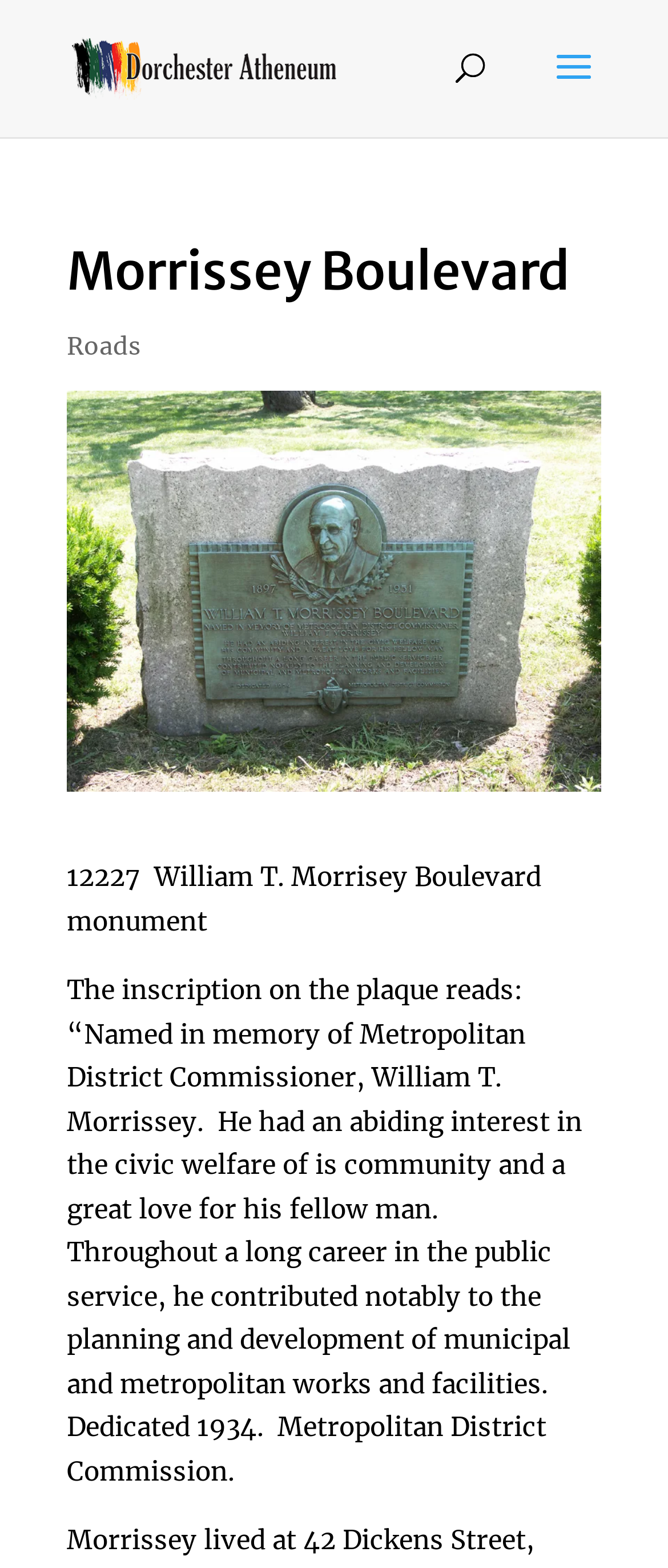Identify the bounding box coordinates for the UI element described as follows: "Roads". Ensure the coordinates are four float numbers between 0 and 1, formatted as [left, top, right, bottom].

[0.1, 0.211, 0.21, 0.231]